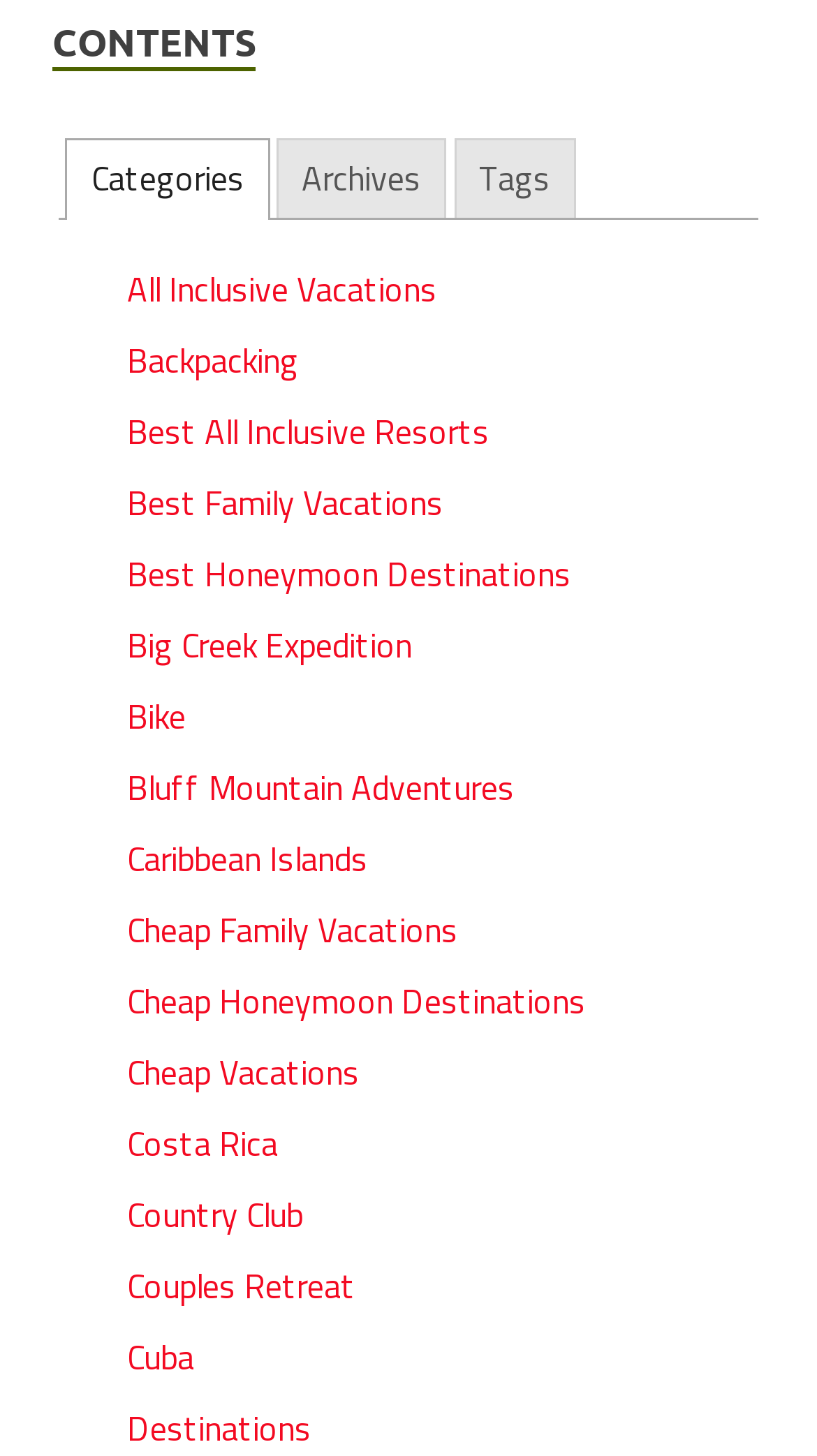Pinpoint the bounding box coordinates of the clickable area necessary to execute the following instruction: "click on the link for All Inclusive Vacations". The coordinates should be given as four float numbers between 0 and 1, namely [left, top, right, bottom].

[0.155, 0.181, 0.535, 0.215]